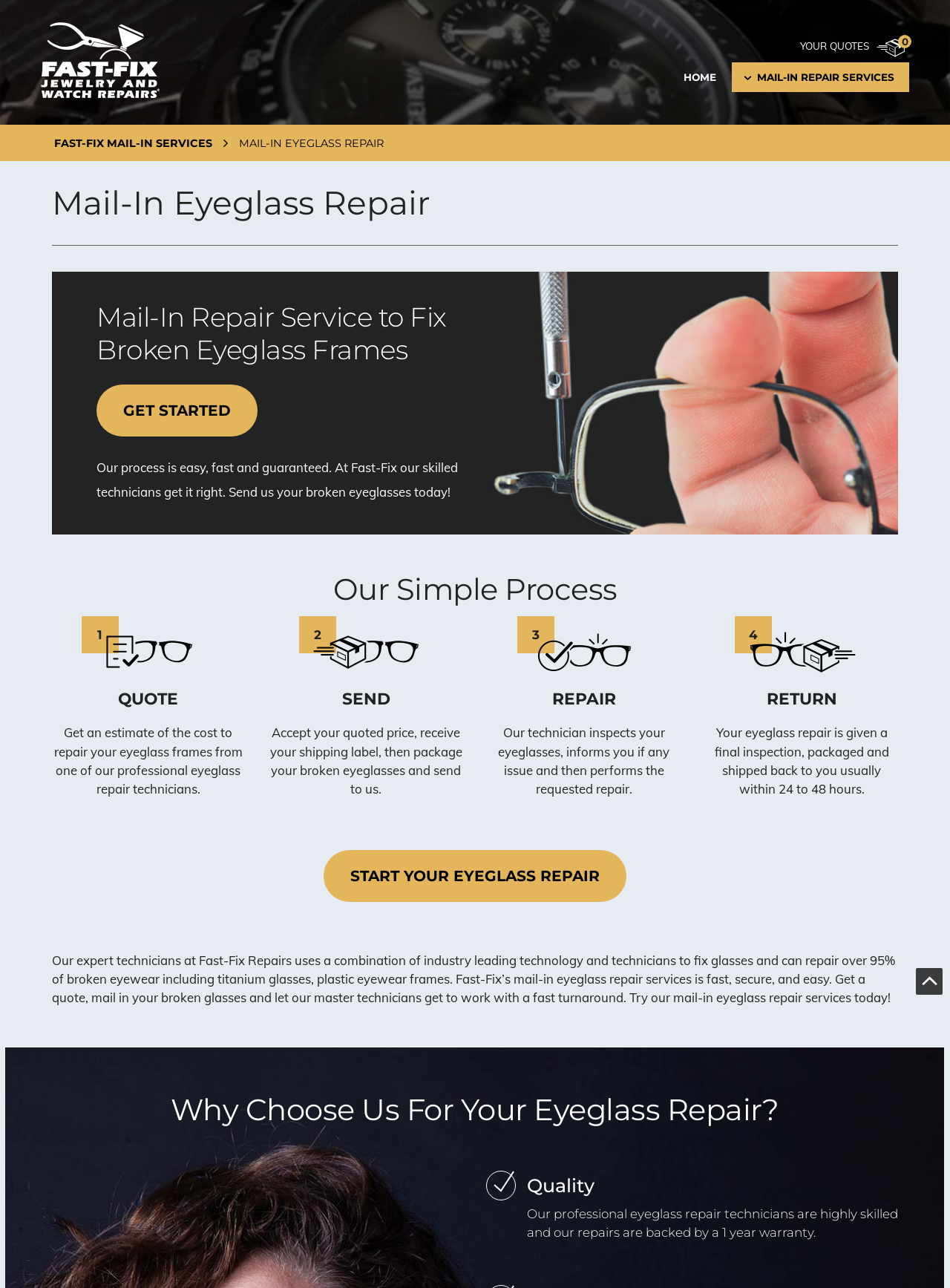Given the description: "aria-label="to top"", determine the bounding box coordinates of the UI element. The coordinates should be formatted as four float numbers between 0 and 1, [left, top, right, bottom].

[0.964, 0.752, 0.992, 0.772]